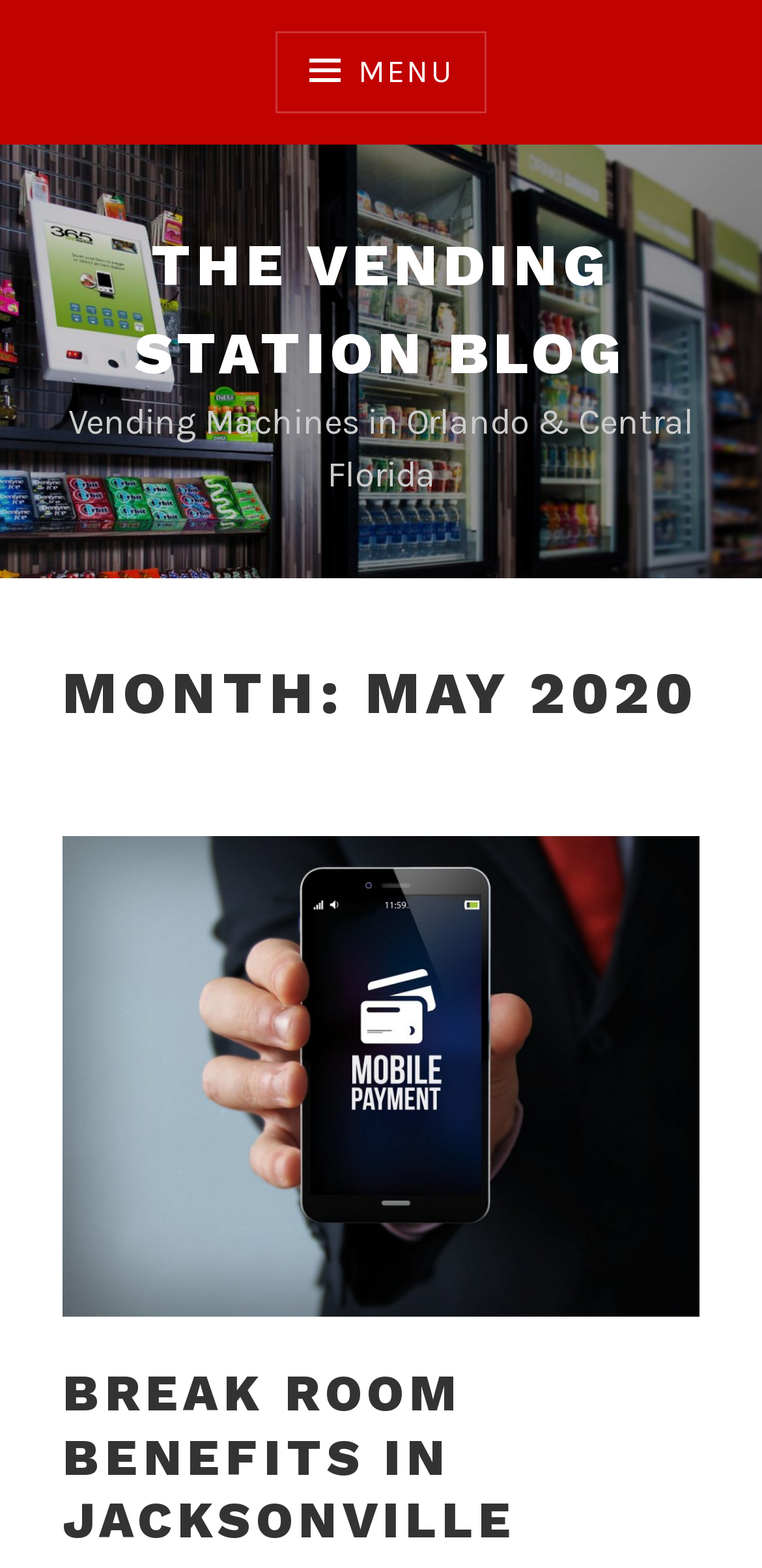Based on the element description The Vending Station Blog, identify the bounding box of the UI element in the given webpage screenshot. The coordinates should be in the format (top-left x, top-left y, bottom-right x, bottom-right y) and must be between 0 and 1.

[0.177, 0.147, 0.823, 0.247]